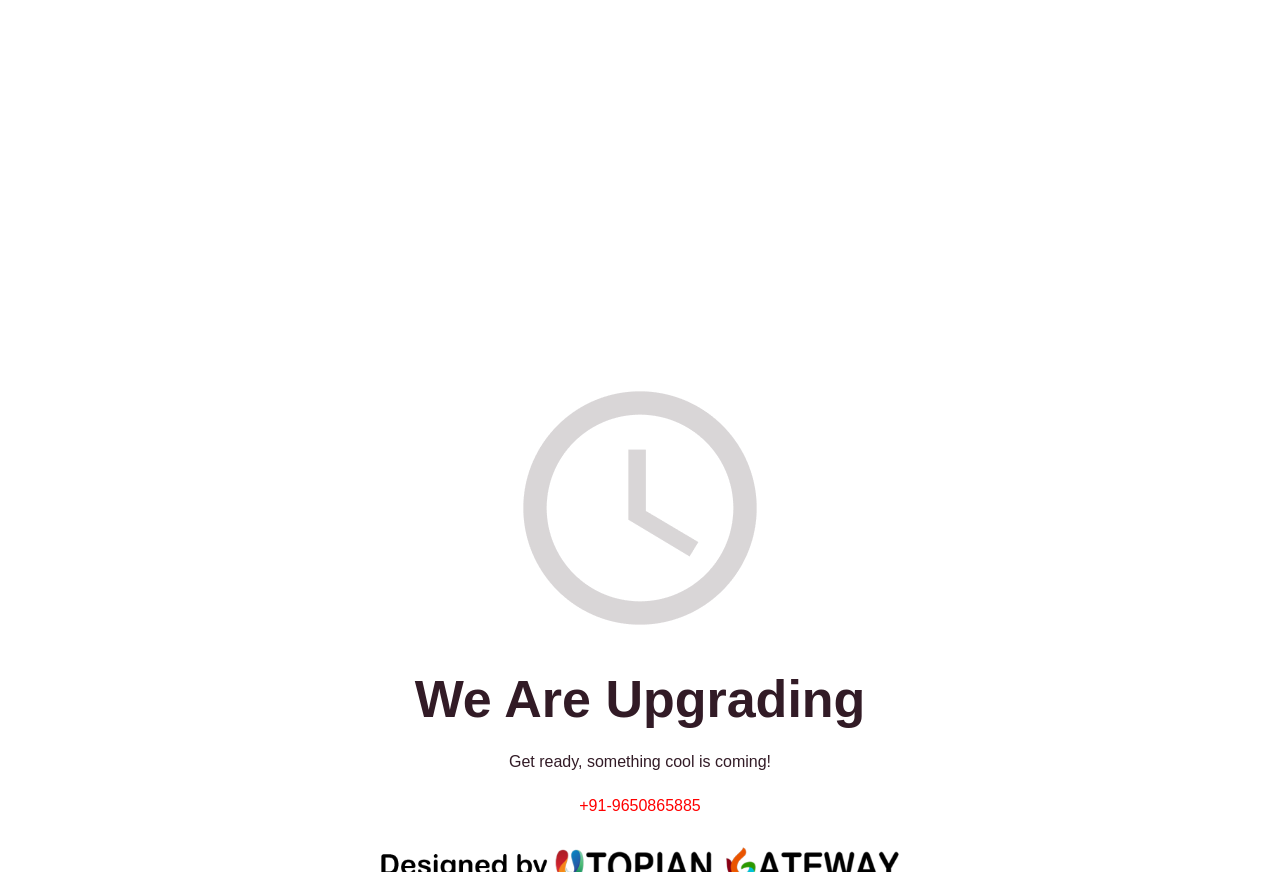Locate the bounding box of the UI element defined by this description: "+91-9650865885". The coordinates should be given as four float numbers between 0 and 1, formatted as [left, top, right, bottom].

[0.453, 0.914, 0.547, 0.934]